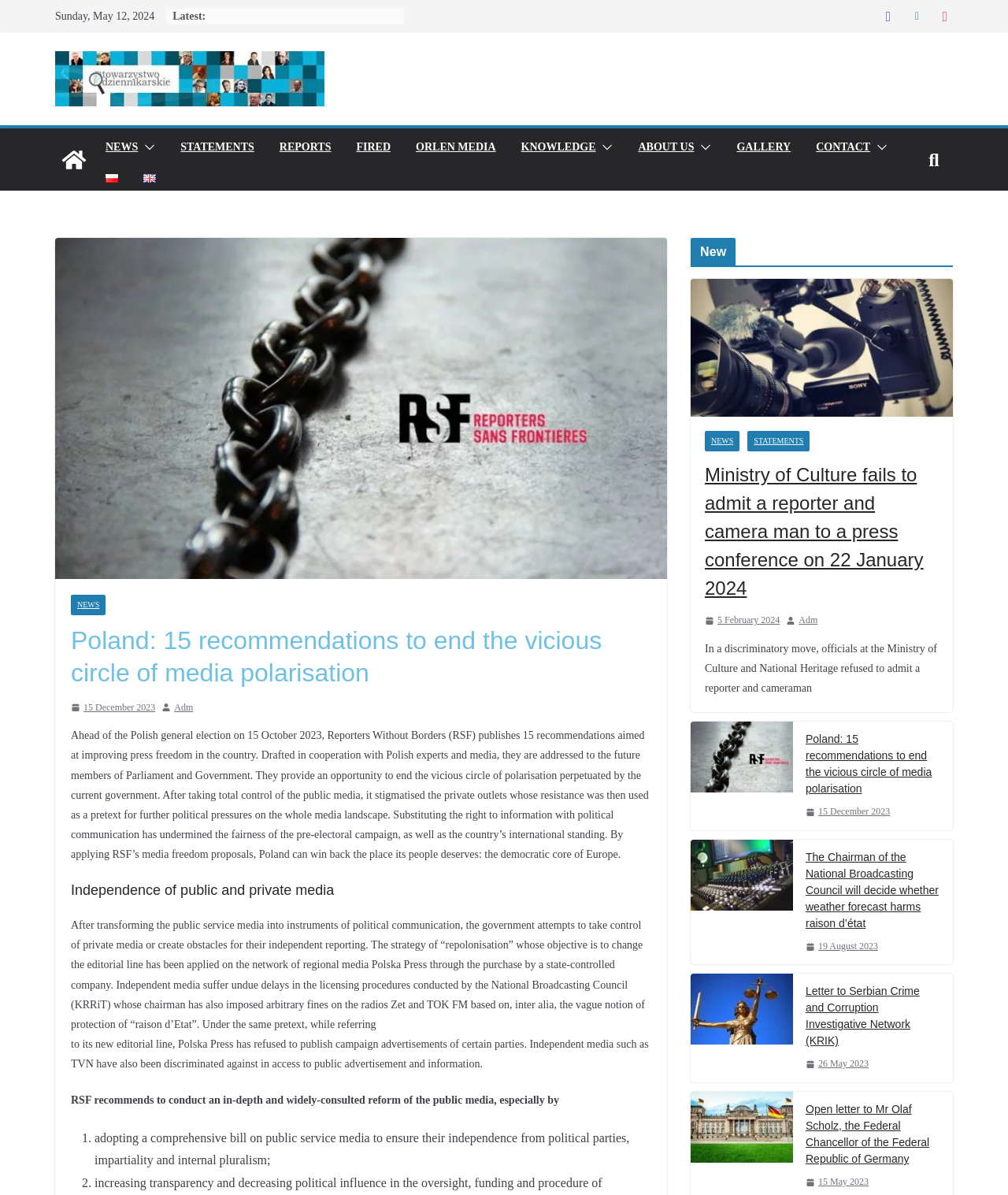Generate a comprehensive description of the contents of the webpage.

This webpage appears to be a news article or a report from Reporters Without Borders (RSF) about the Polish general election and press freedom in Poland. At the top of the page, there is a date "Sunday, May 12, 2024" and a "Latest" section with some icons. Below that, there is a logo and a link to "Towarzystwo Dziennikarskie" with an image. 

On the top navigation bar, there are links to "NEWS", "STATEMENTS", "REPORTS", "FIRED", "ORLEN MEDIA", "KNOWLEDGE", "ABOUT US", "GALLERY", and "CONTACT". There are also language options for "Polski" and "English".

The main content of the page is an article titled "Poland: 15 recommendations to end the vicious circle of media polarisation". The article discusses RSF's recommendations to improve press freedom in Poland, including ensuring the independence of public and private media, and conducting an in-depth reform of the public media. 

The article is divided into sections with headings, and there are several links to other news articles or reports throughout the page. There are also images and icons scattered throughout the page, including a clock icon representing the time of publication for each article.